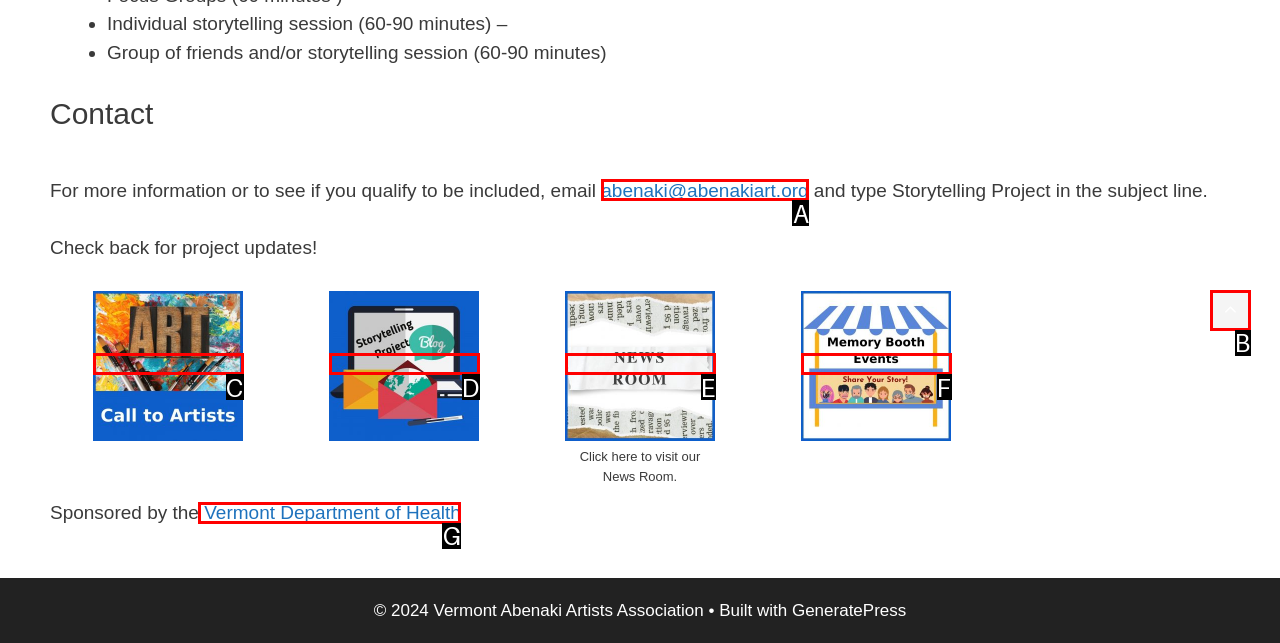Assess the description: Vermont Department of Health and select the option that matches. Provide the letter of the chosen option directly from the given choices.

G